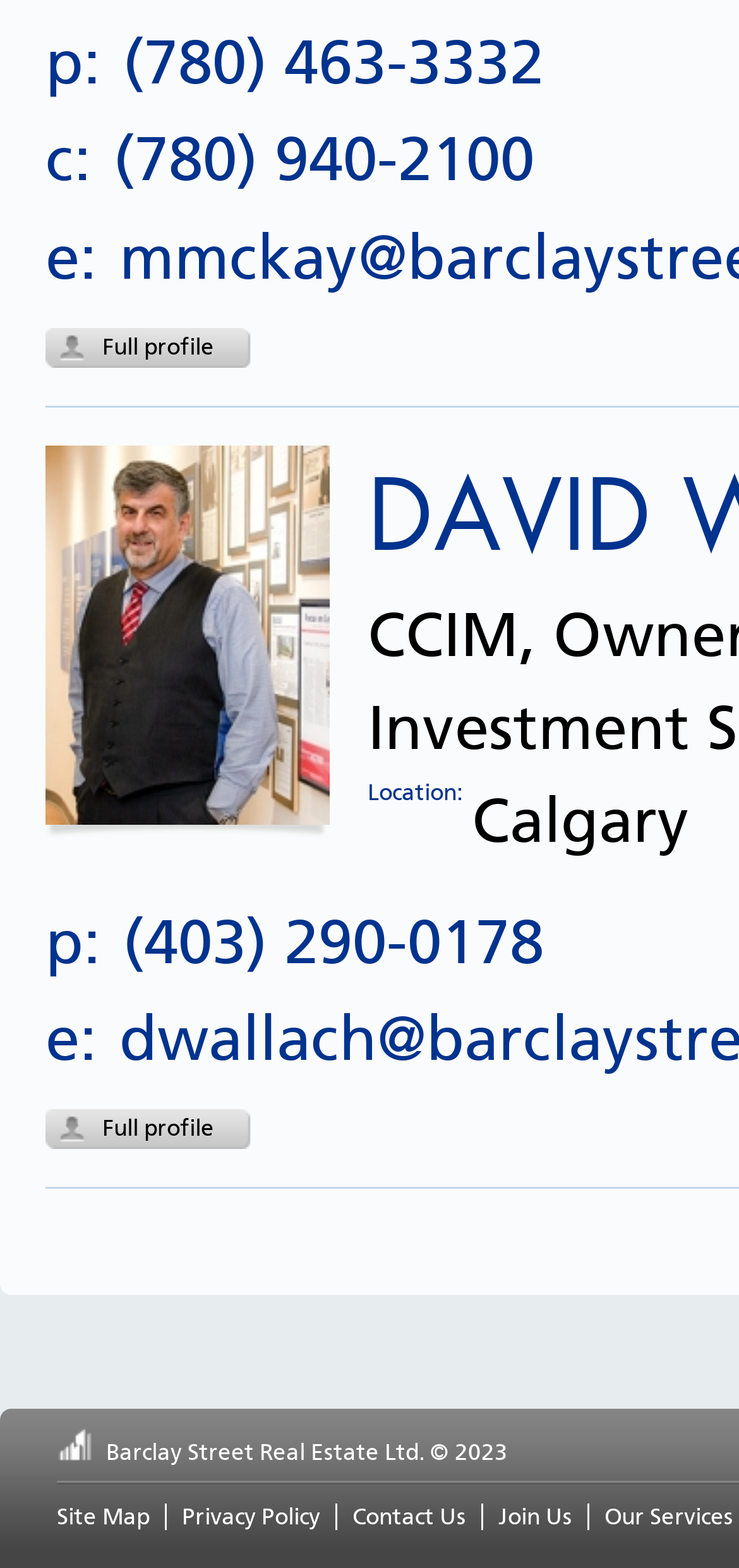How many phone numbers are listed?
Please answer the question as detailed as possible.

I counted the number of phone numbers listed on the webpage. There are three phone numbers: '(780) 463-3332', '(780) 940-2100', and '(403) 290-0178'. Therefore, the answer is 3.